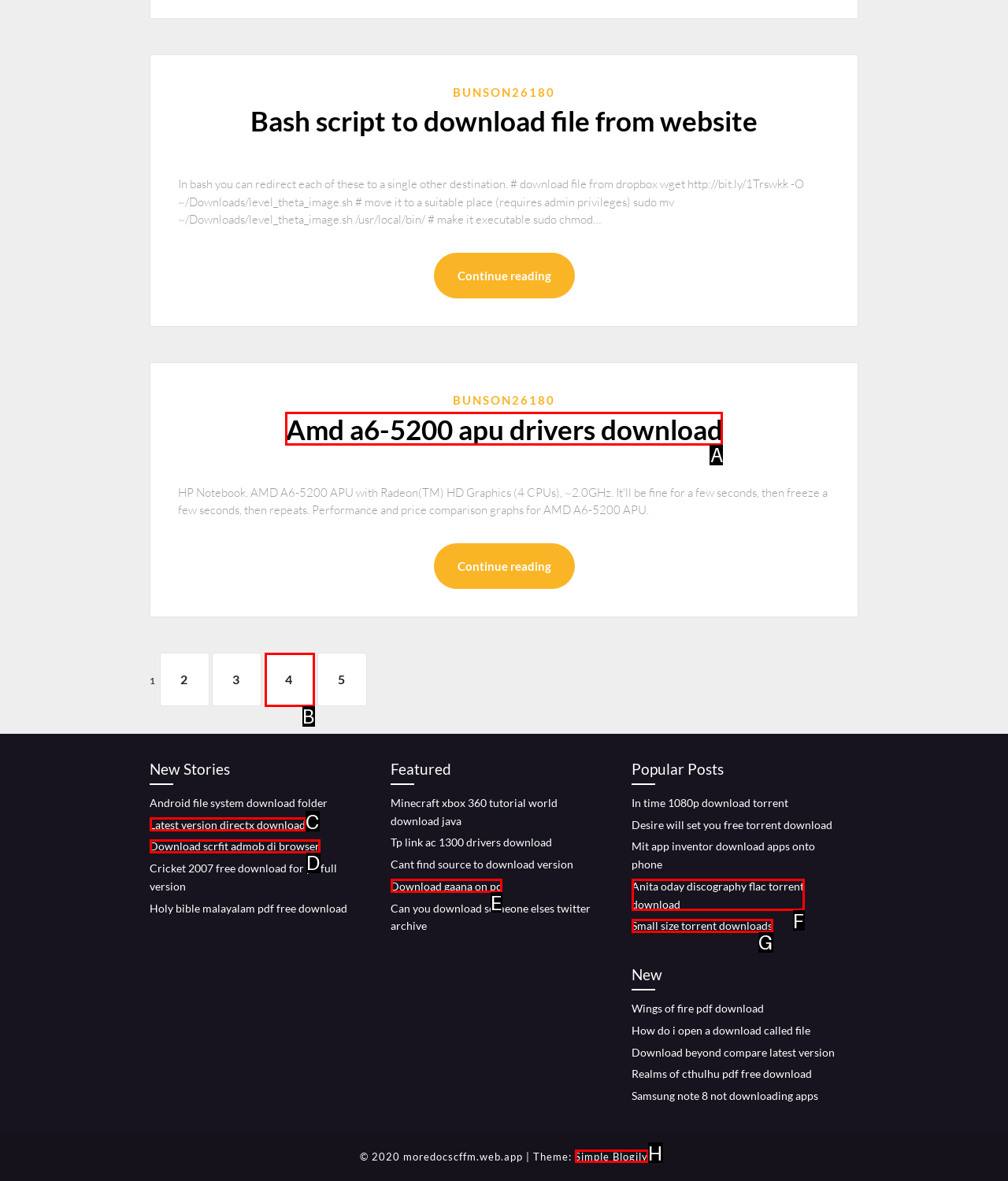From the available choices, determine which HTML element fits this description: Amd a6-5200 apu drivers download Respond with the correct letter.

A